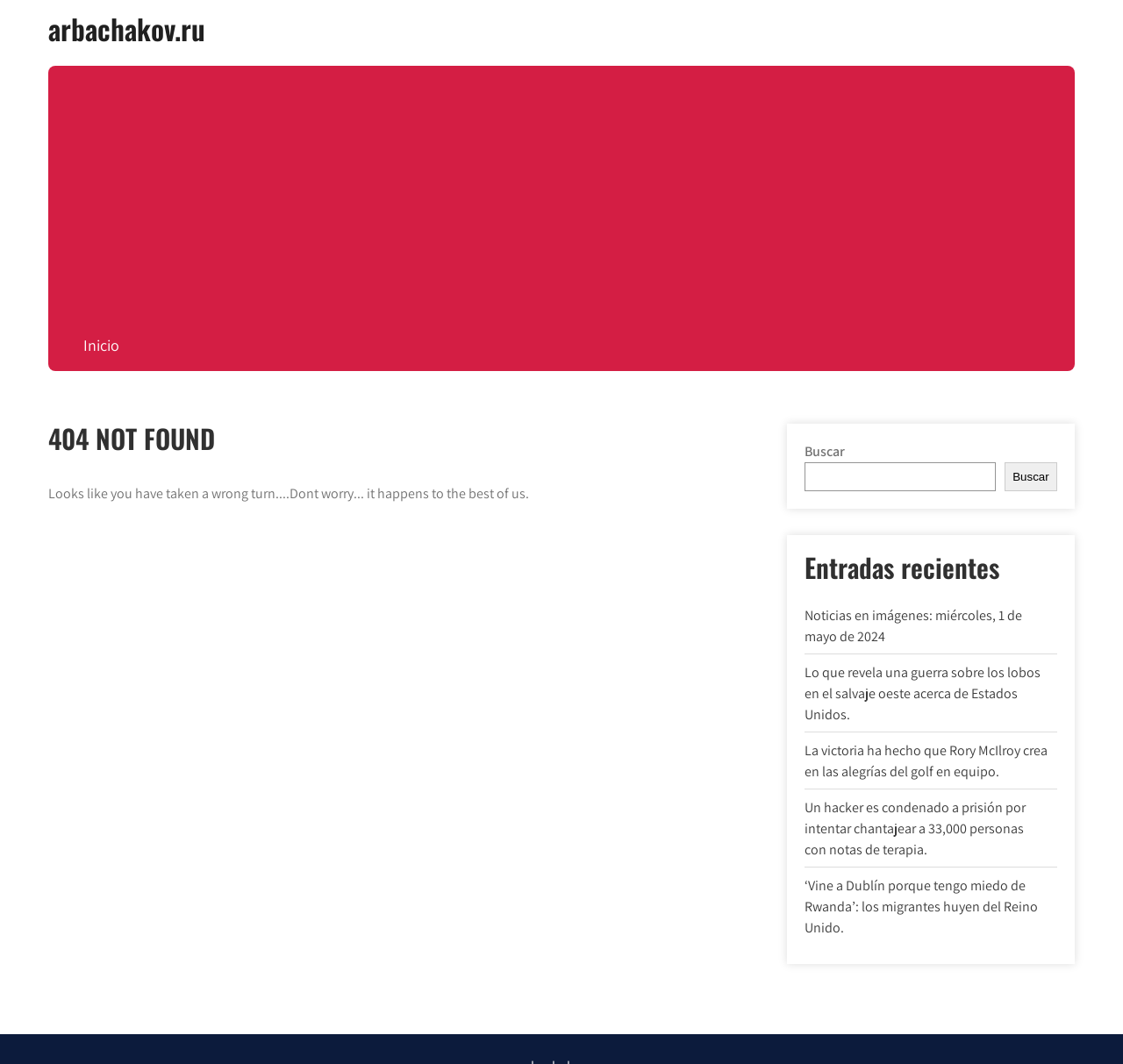Please identify the bounding box coordinates of the region to click in order to complete the given instruction: "go to Inicio". The coordinates should be four float numbers between 0 and 1, i.e., [left, top, right, bottom].

[0.062, 0.301, 0.118, 0.349]